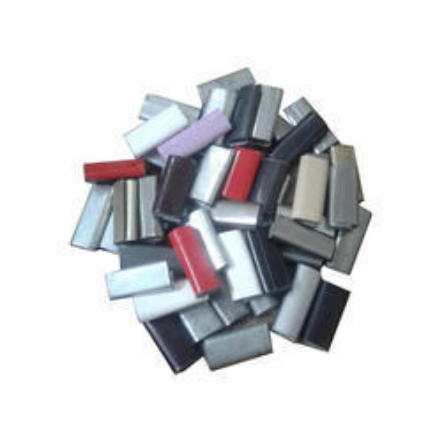Provide a short answer to the following question with just one word or phrase: What is a notable feature of the iron clips?

Enhanced durability